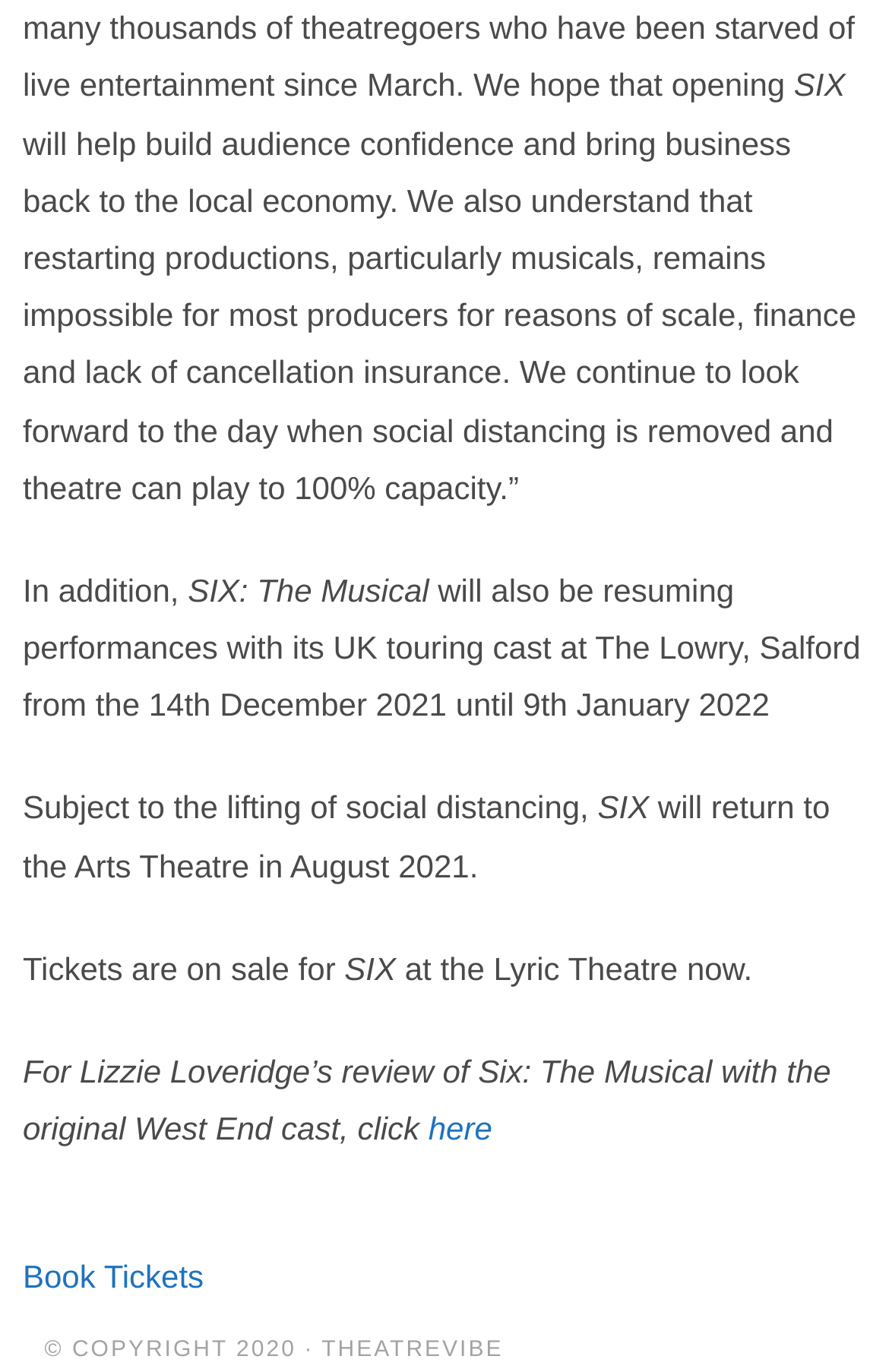Please provide a brief answer to the question using only one word or phrase: 
What is the copyright year of the website?

2020